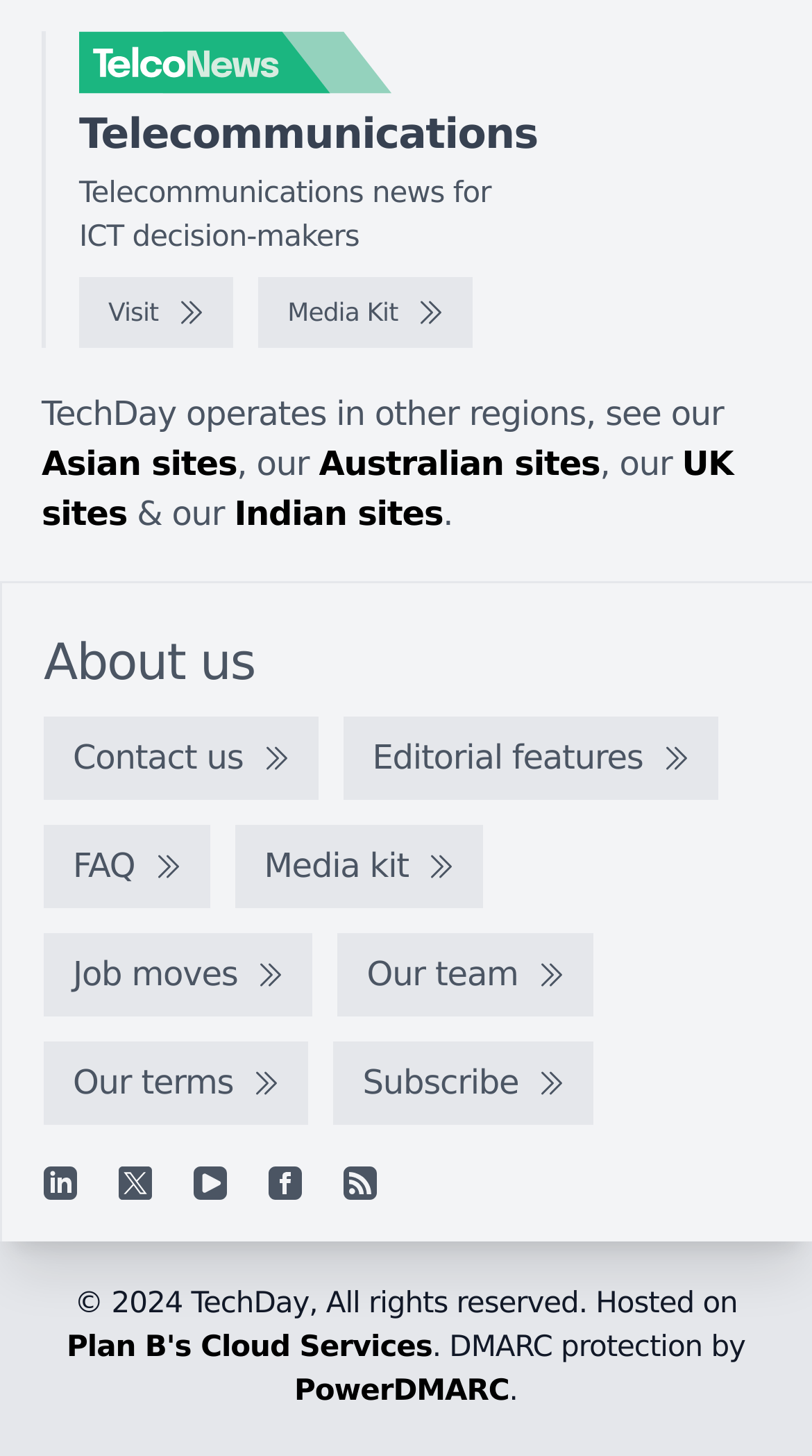Identify the bounding box coordinates of the section that should be clicked to achieve the task described: "Visit the TelcoNews homepage".

[0.097, 0.021, 0.636, 0.064]